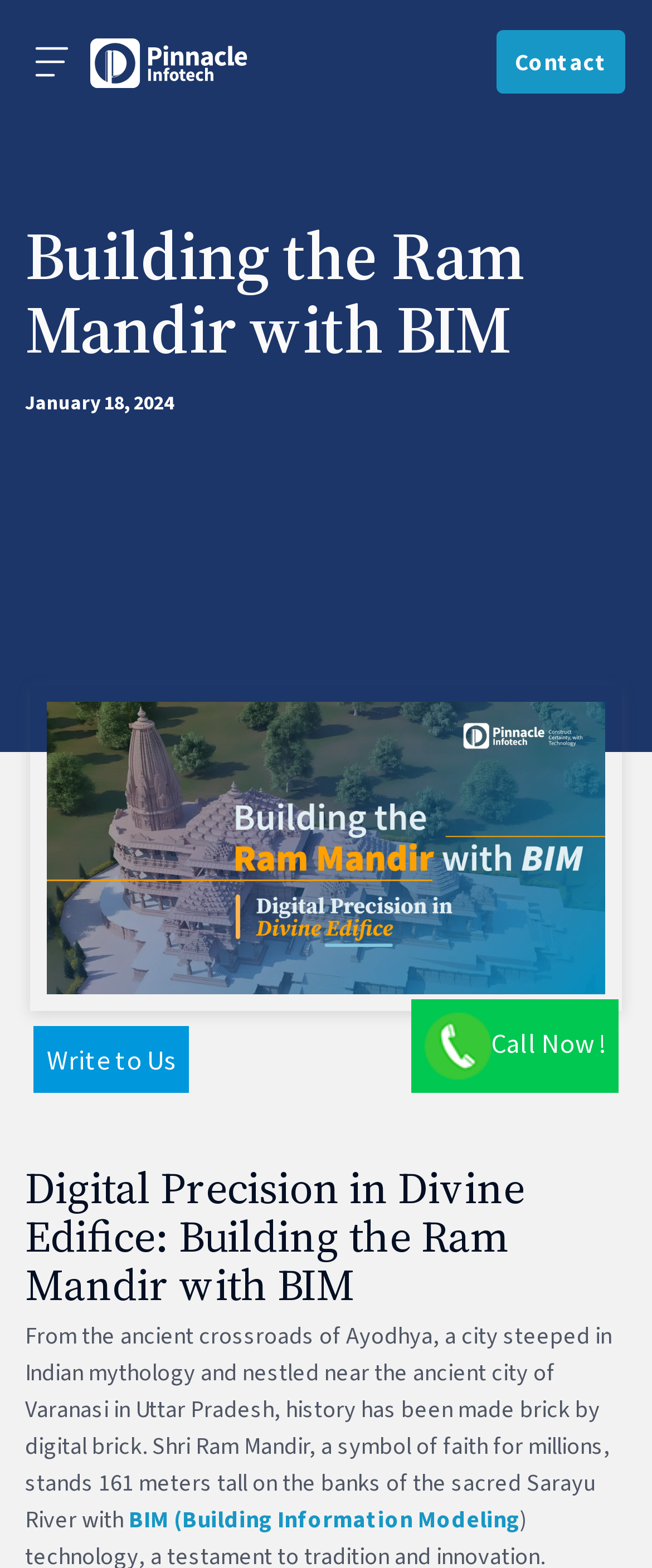Give a detailed overview of the webpage's appearance and contents.

The webpage is about the construction of the Ram Mandir, a Hindu shrine, using Building Information Modeling (BIM) technology. At the top left, there is a toggle navigation button, followed by a logo image. On the top right, there is a "Contact" link. 

Below the navigation section, a prominent heading "Building the Ram Mandir with BIM" is displayed. The date "January 18, 2024" is written below the heading. 

A large figure takes up most of the page, containing an image related to the Ram Mandir construction. Above the image, there is a heading "Digital Precision in Divine Edifice: Building the Ram Mandir with BIM". 

Below the image, a block of text describes the construction of the Ram Mandir, mentioning its location and significance. The text also contains a link to "BIM (Building Information Modeling)". 

At the bottom of the page, there is a call-to-action section with a "Call Now!" link accompanied by an upward-pointing arrow image, and a "Write to Us" text.